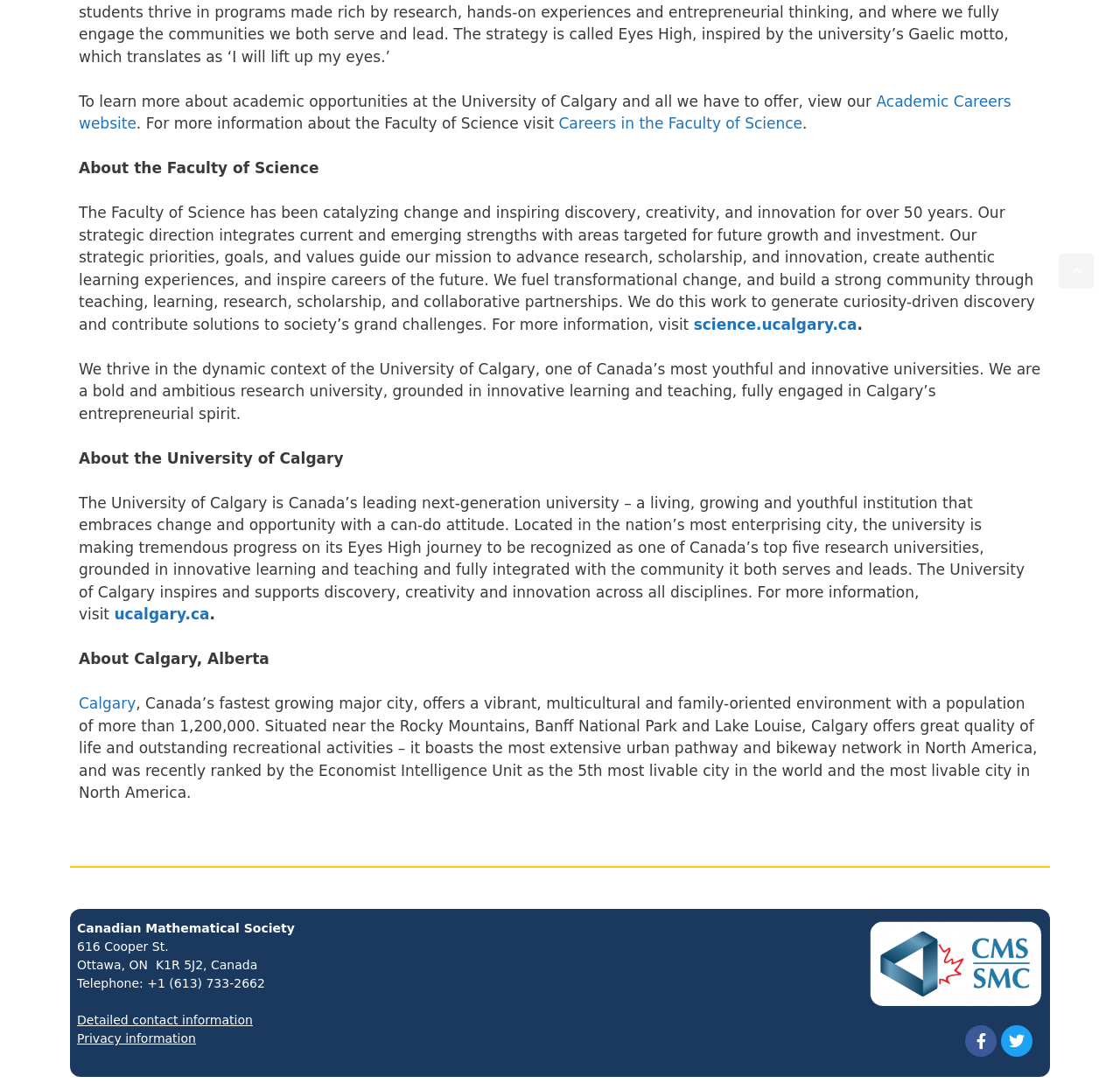Locate the coordinates of the bounding box for the clickable region that fulfills this instruction: "Follow on Facebook".

[0.862, 0.947, 0.89, 0.976]